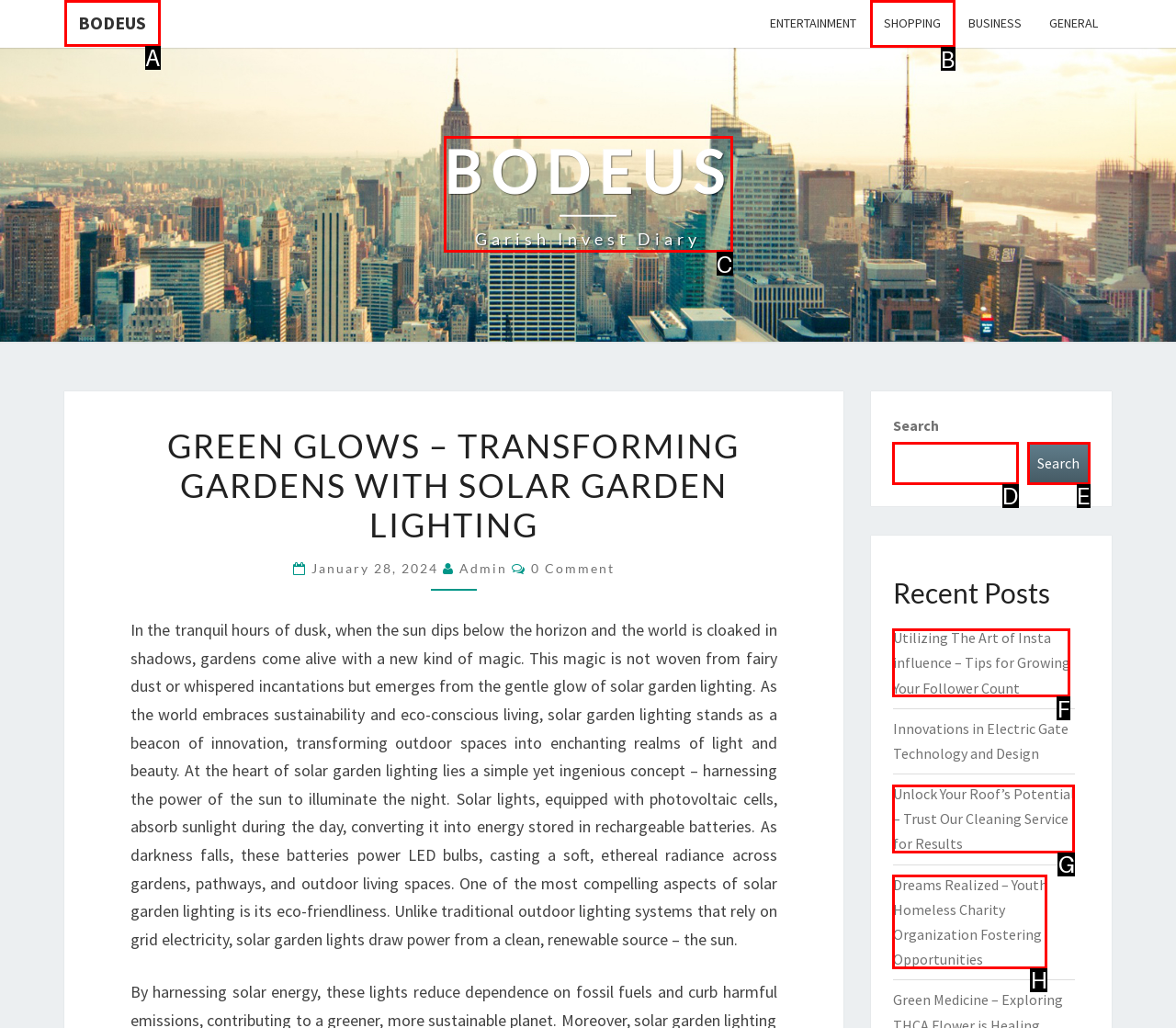Tell me which one HTML element best matches the description: Shopping
Answer with the option's letter from the given choices directly.

B